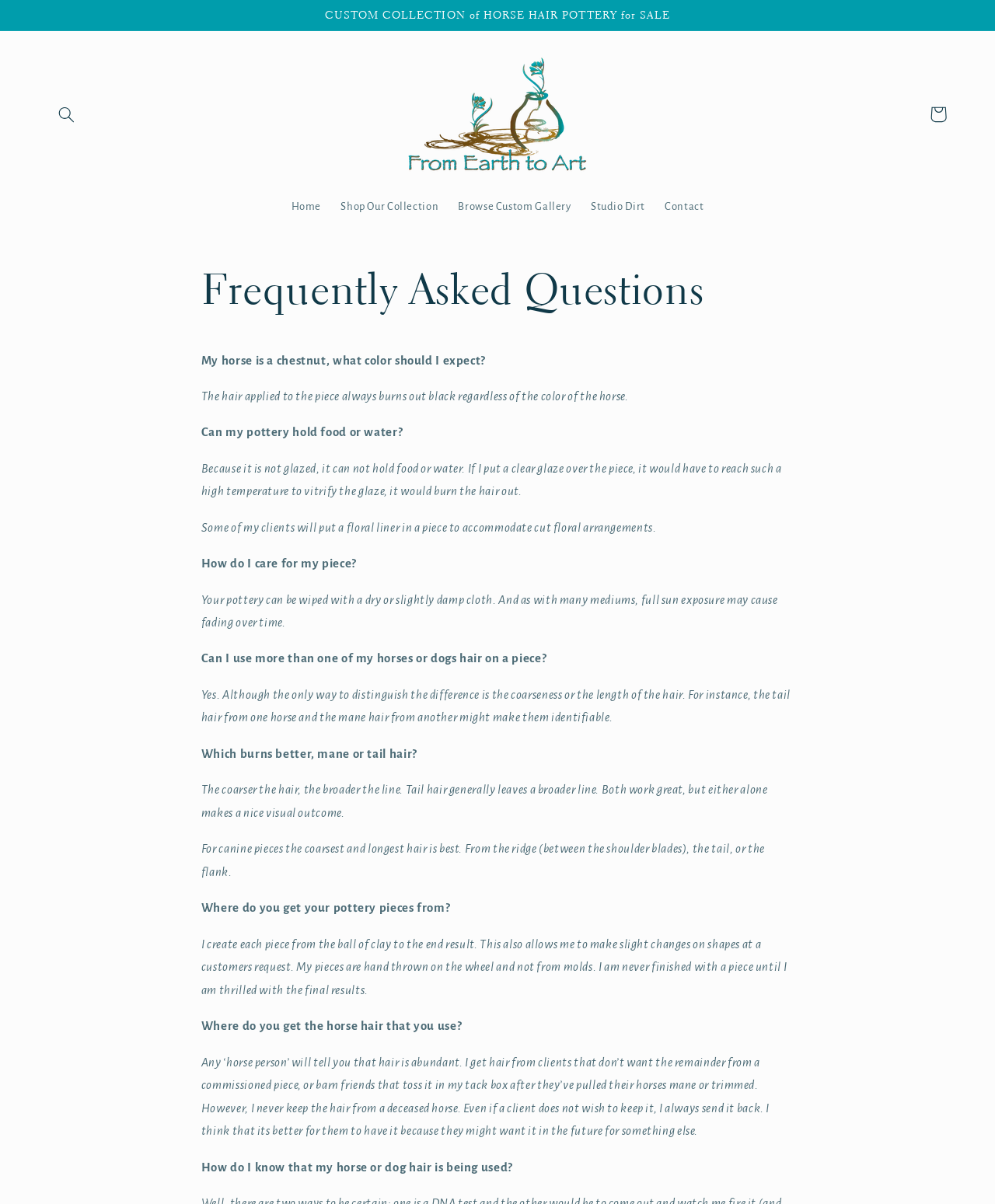What is the purpose of the 'Search' button?
Answer the question with just one word or phrase using the image.

To search the website